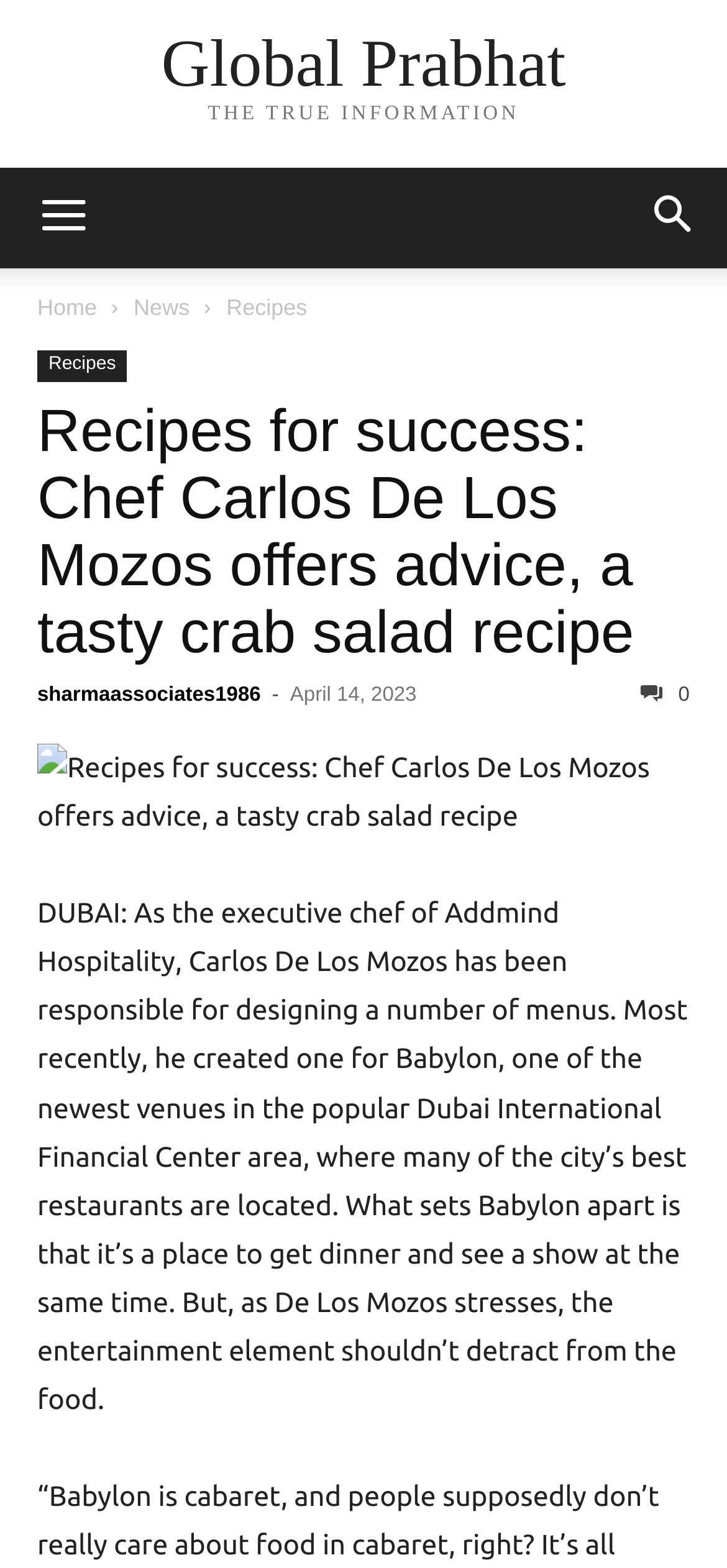Use a single word or phrase to answer the question: What is the date of the article?

April 14, 2023